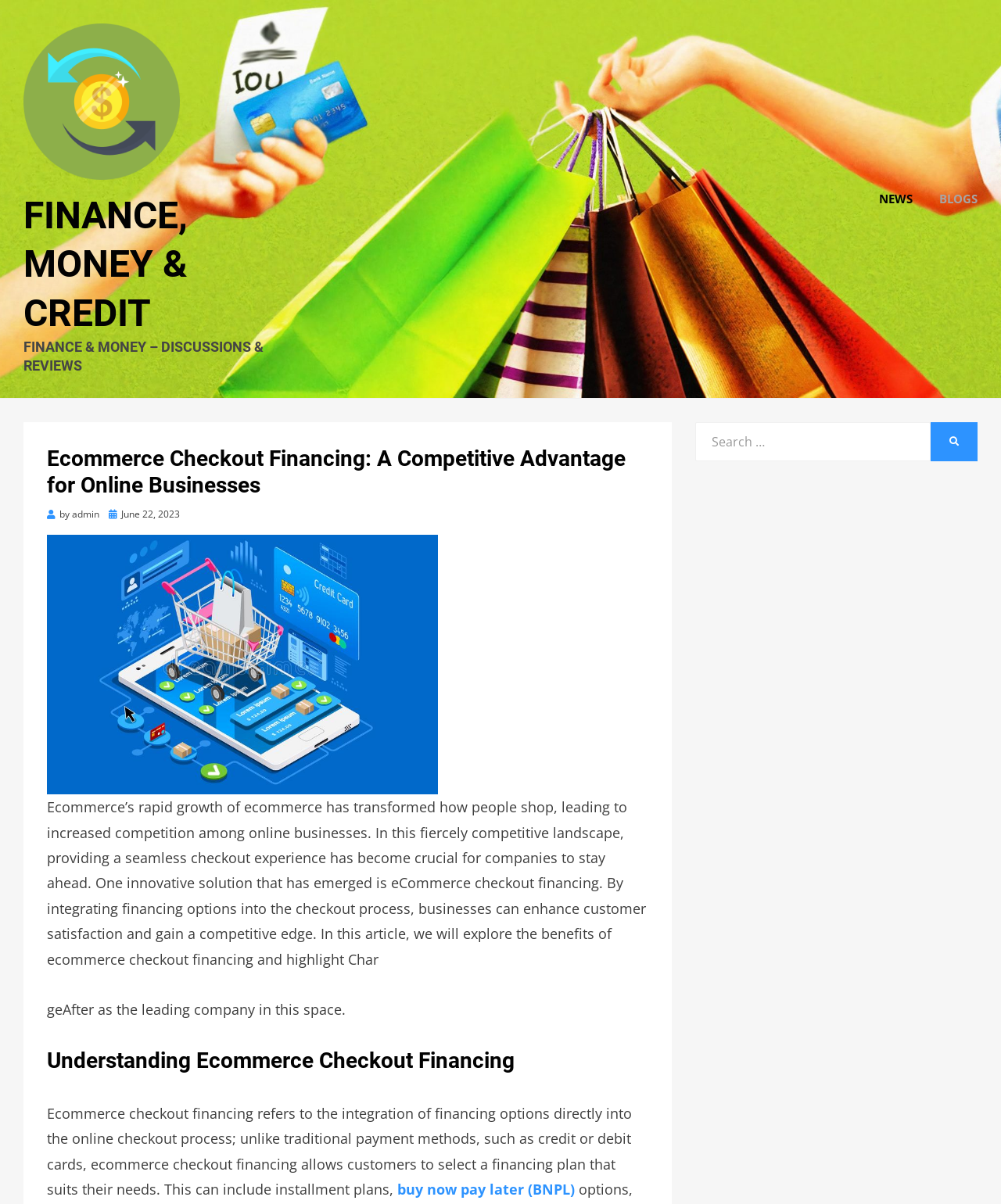Show the bounding box coordinates of the element that should be clicked to complete the task: "Read the article about ecommerce checkout financing".

[0.047, 0.662, 0.645, 0.804]